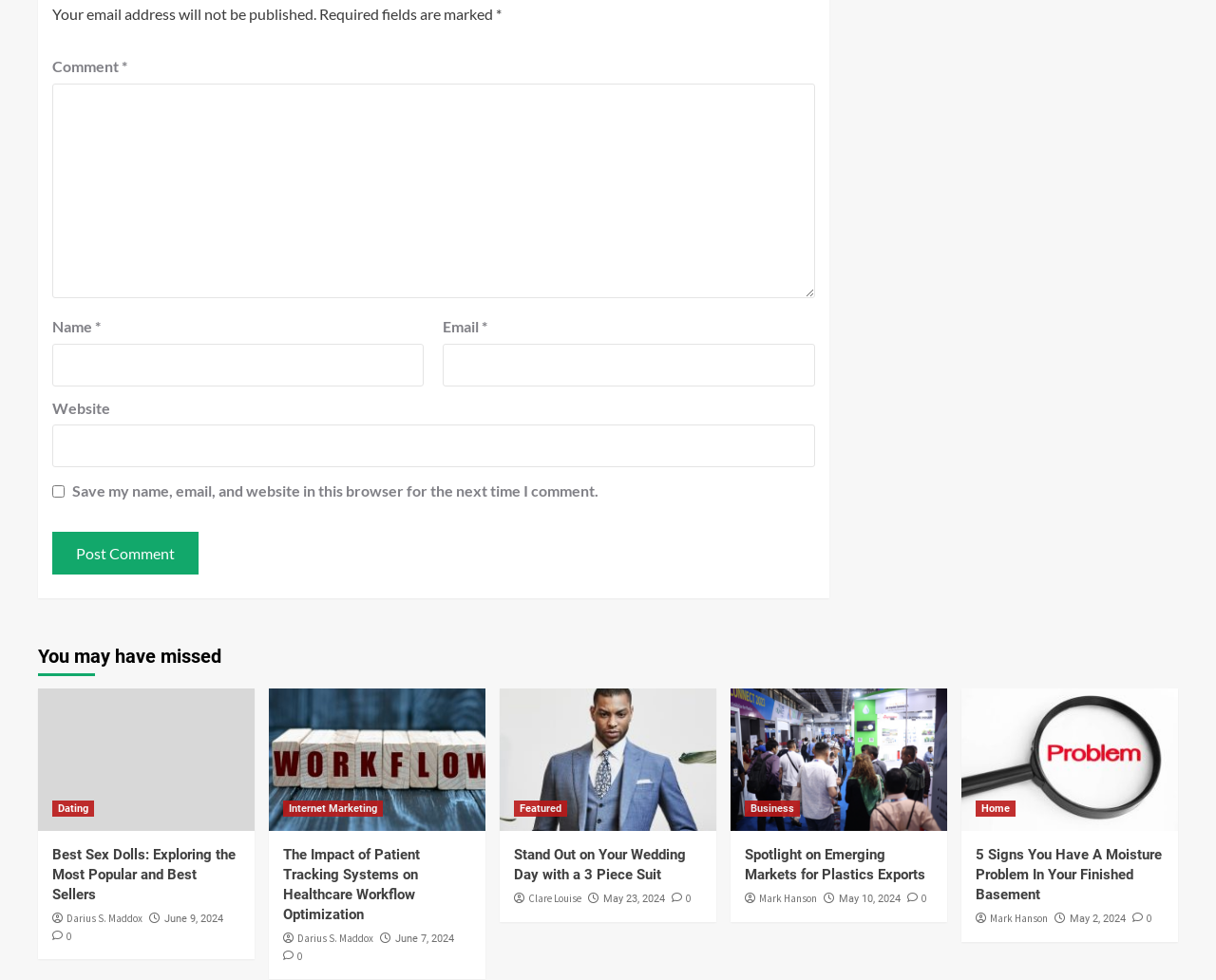What is the category of the last article?
Give a detailed response to the question by analyzing the screenshot.

The last article is titled '5 Signs You Have A Moisture Problem In Your Finished Basement' and is categorized under 'Home'. This is indicated by the link 'Home' located below the article's figure element.